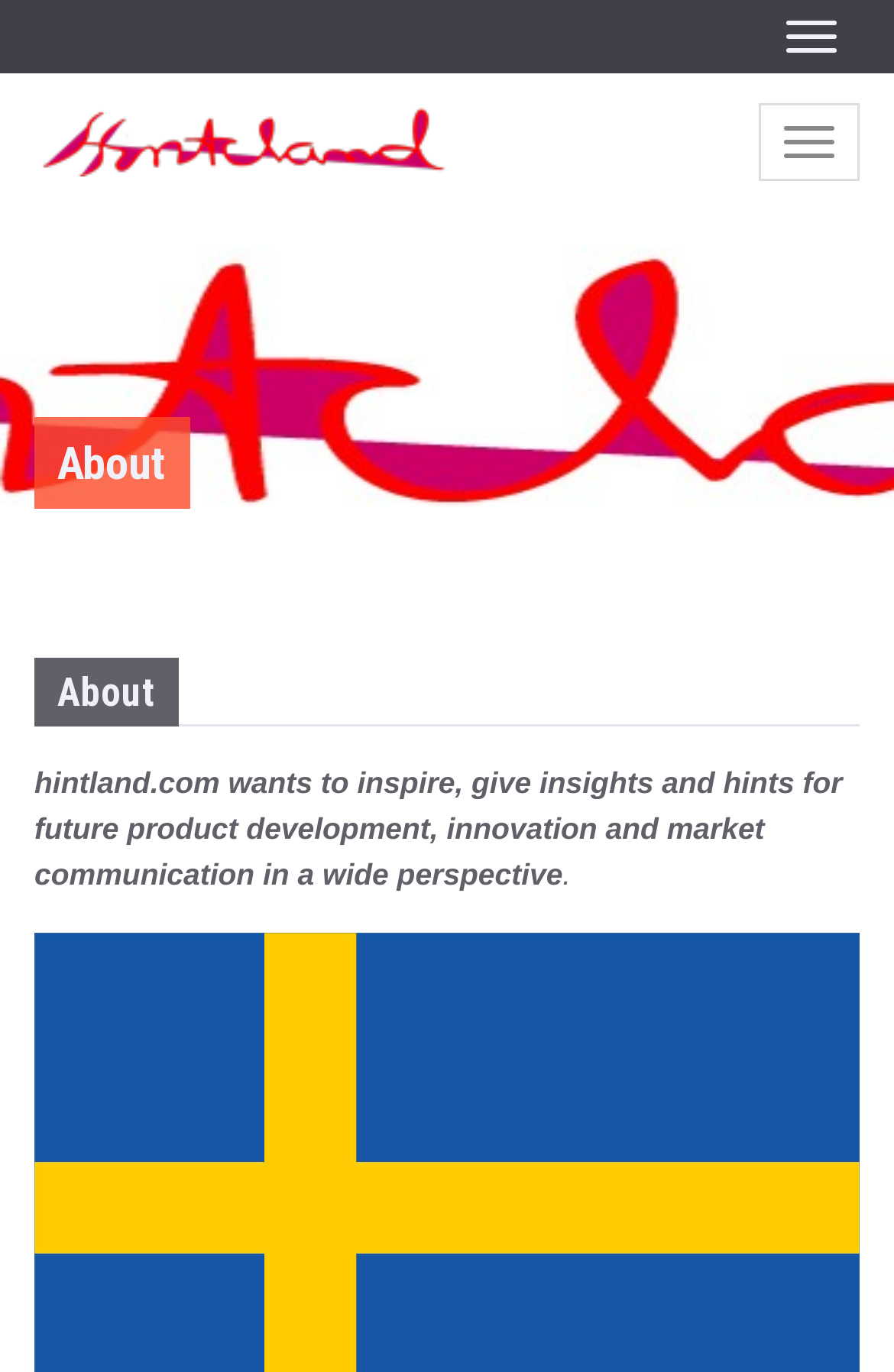What is the content of the HeaderAsNonLandmark element?
Using the visual information, respond with a single word or phrase.

About